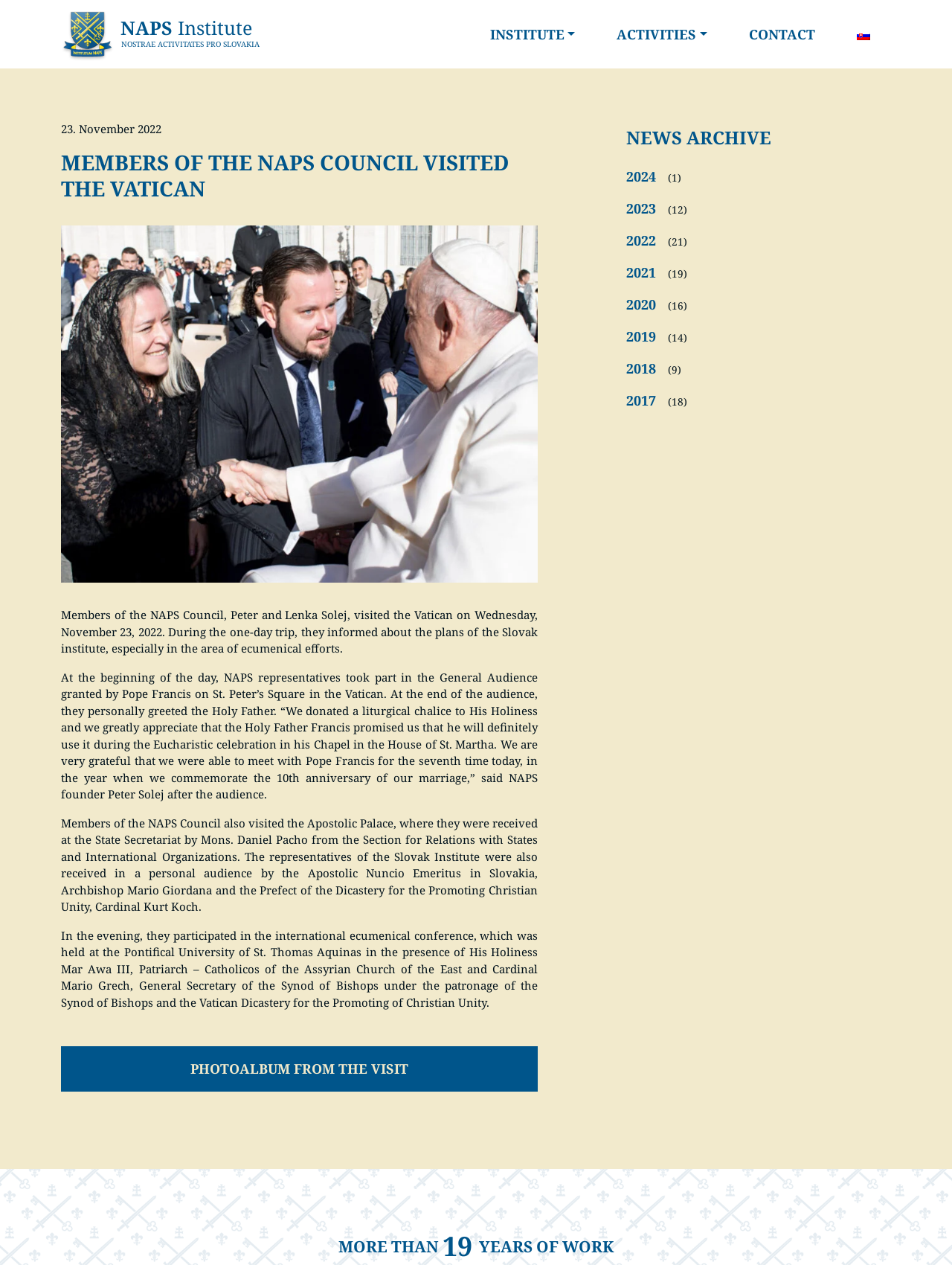Show the bounding box coordinates for the element that needs to be clicked to execute the following instruction: "View the PHOTOALBUM FROM THE VISIT". Provide the coordinates in the form of four float numbers between 0 and 1, i.e., [left, top, right, bottom].

[0.064, 0.827, 0.565, 0.863]